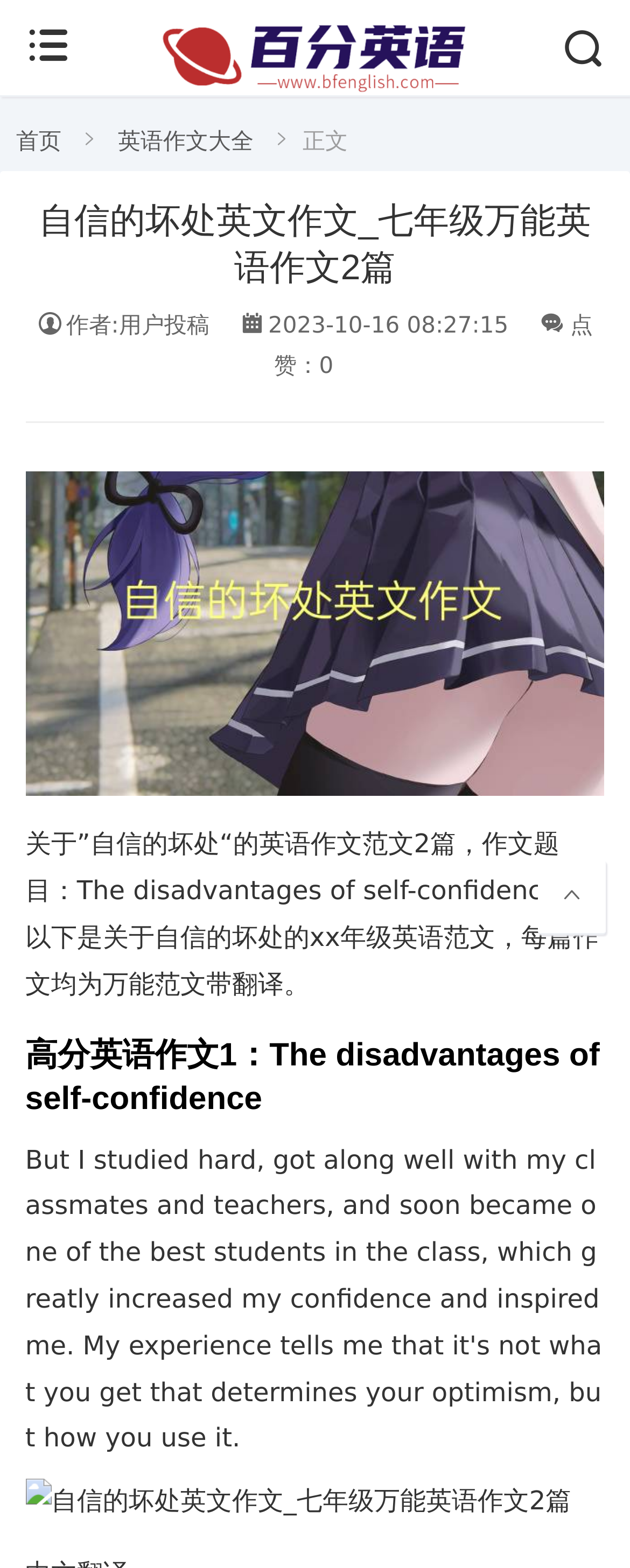Articulate a complete and detailed caption of the webpage elements.

This webpage is about English essays on the topic "The disadvantages of self-confidence" for 7th-grade students. At the top, there is a heading "百分英语" (meaning "100% English") with a link and an image, which is likely the logo of the website. Below it, there are three links: "首页" (meaning "Home"), "英语作文大全" (meaning "English Essay Collection"), and a static text "正文" (meaning "Main Content").

The main content starts with a heading "自信的坏处英文作文_七年级万能英语作文2篇" (meaning "English Essays on the Disadvantages of Self-confidence for 7th-grade Students"). Below it, there is information about the author and the publication date. 

The main body of the webpage consists of two parts. The first part is an introduction to the topic, which is a static text describing the content of the webpage. It mentions that there are two English essays on the topic "The disadvantages of self-confidence" with translations. 

The second part is divided into two sections, each with a heading indicating the essay title. The first section is titled "高分英语作文1：The disadvantages of self-confidence" (meaning "High-scoring English Essay 1: The Disadvantages of Self-confidence"). There are two images on the webpage, one at the top and one at the bottom, which are likely related to the essay topic.